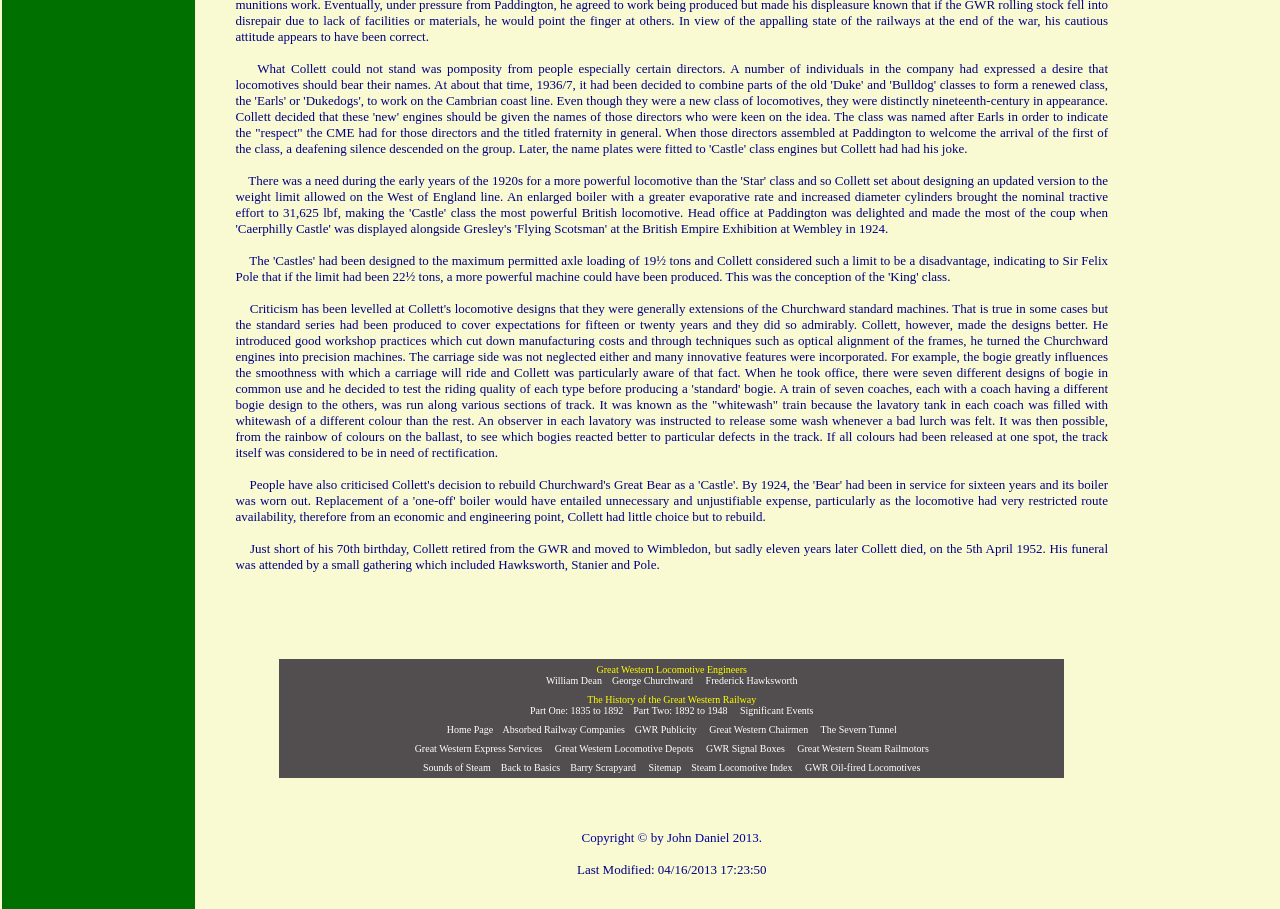Locate the bounding box coordinates for the element described below: "Part One: 1835 to 1892". The coordinates must be four float values between 0 and 1, formatted as [left, top, right, bottom].

[0.414, 0.776, 0.487, 0.788]